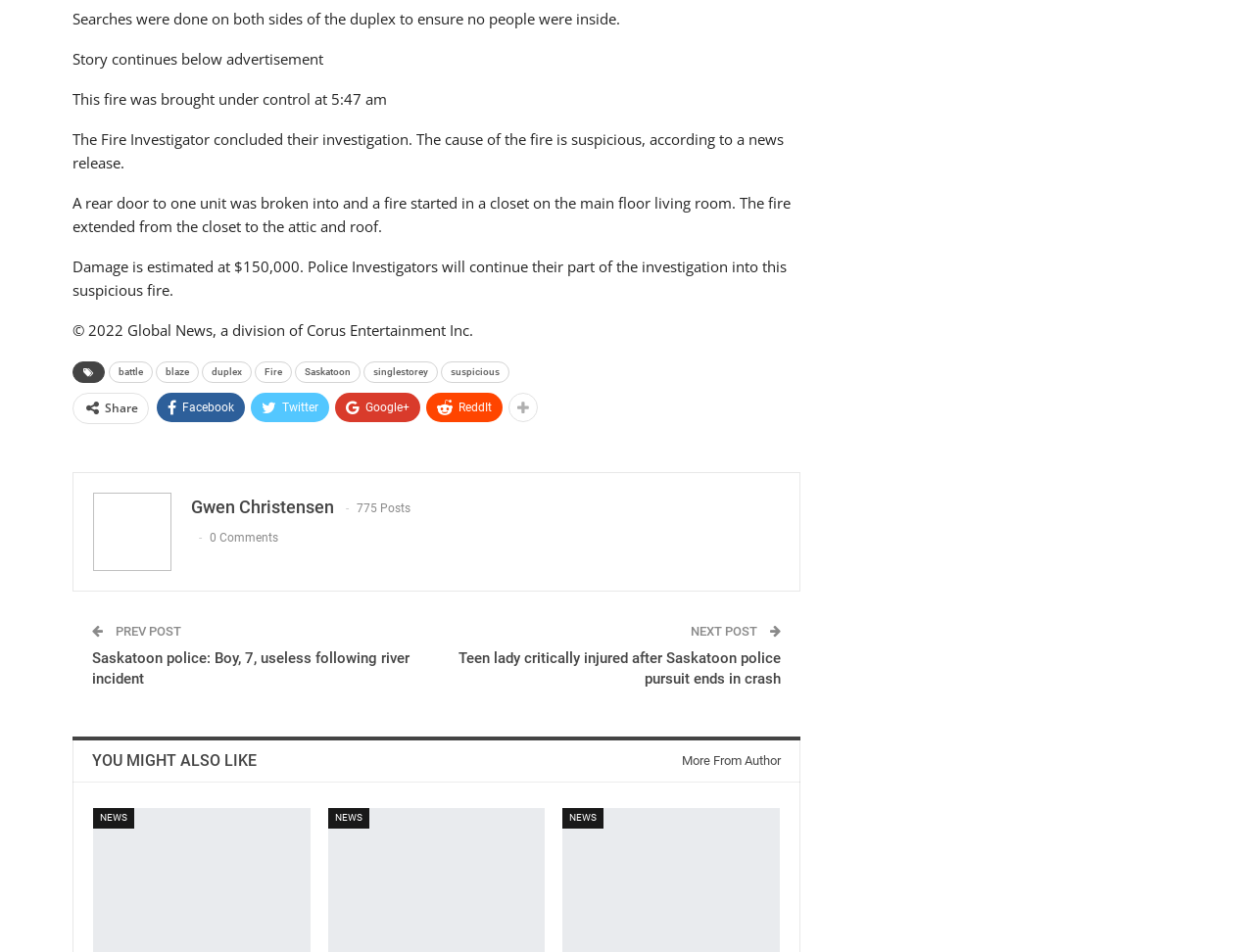Provide the bounding box coordinates for the UI element that is described as: "You might also like".

[0.073, 0.787, 0.205, 0.809]